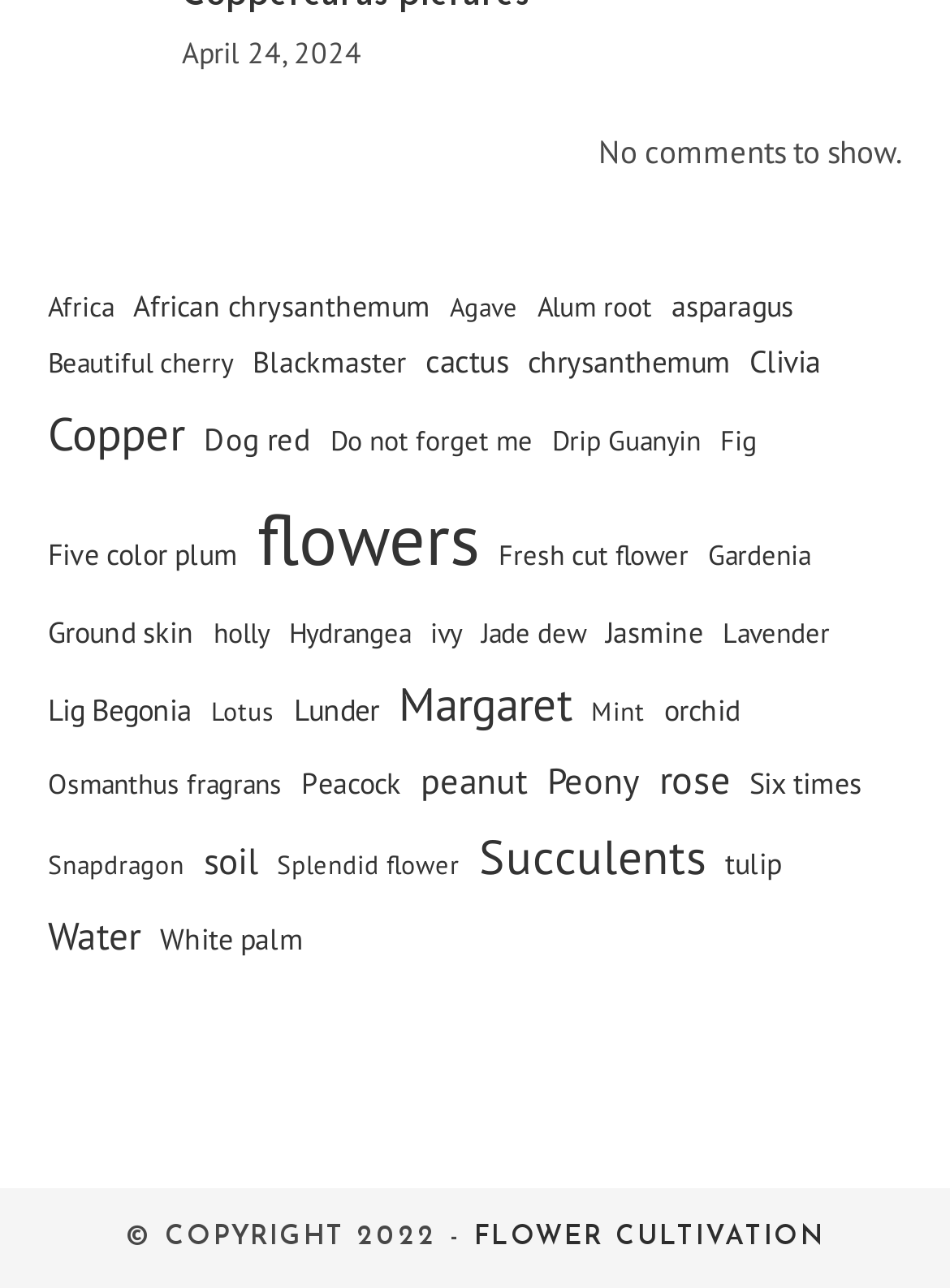Use a single word or phrase to answer the question: How many links are on this webpage?

180